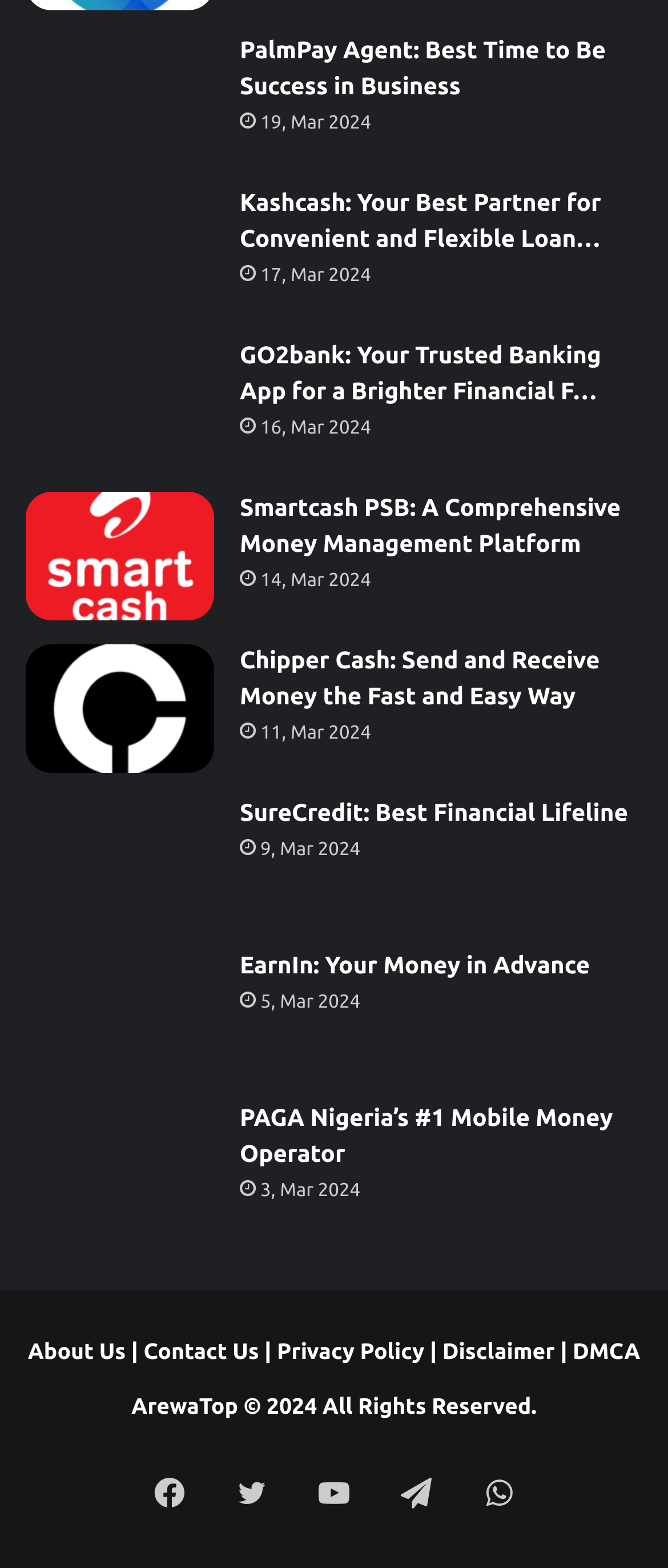Pinpoint the bounding box coordinates of the area that should be clicked to complete the following instruction: "View posts published on July 31, 2022". The coordinates must be given as four float numbers between 0 and 1, i.e., [left, top, right, bottom].

None